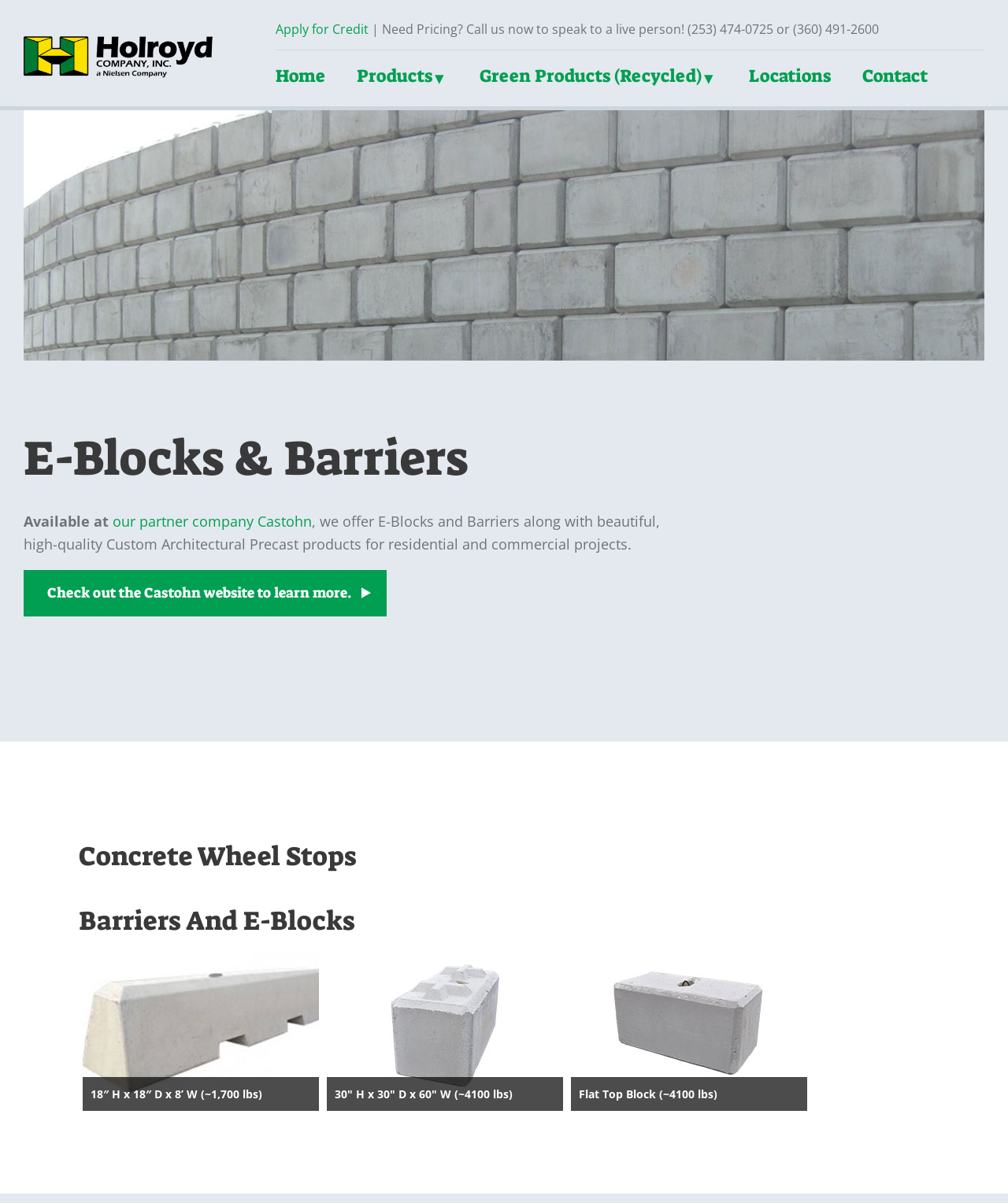How many navigation links are in the top menu?
Based on the image, provide your answer in one word or phrase.

6